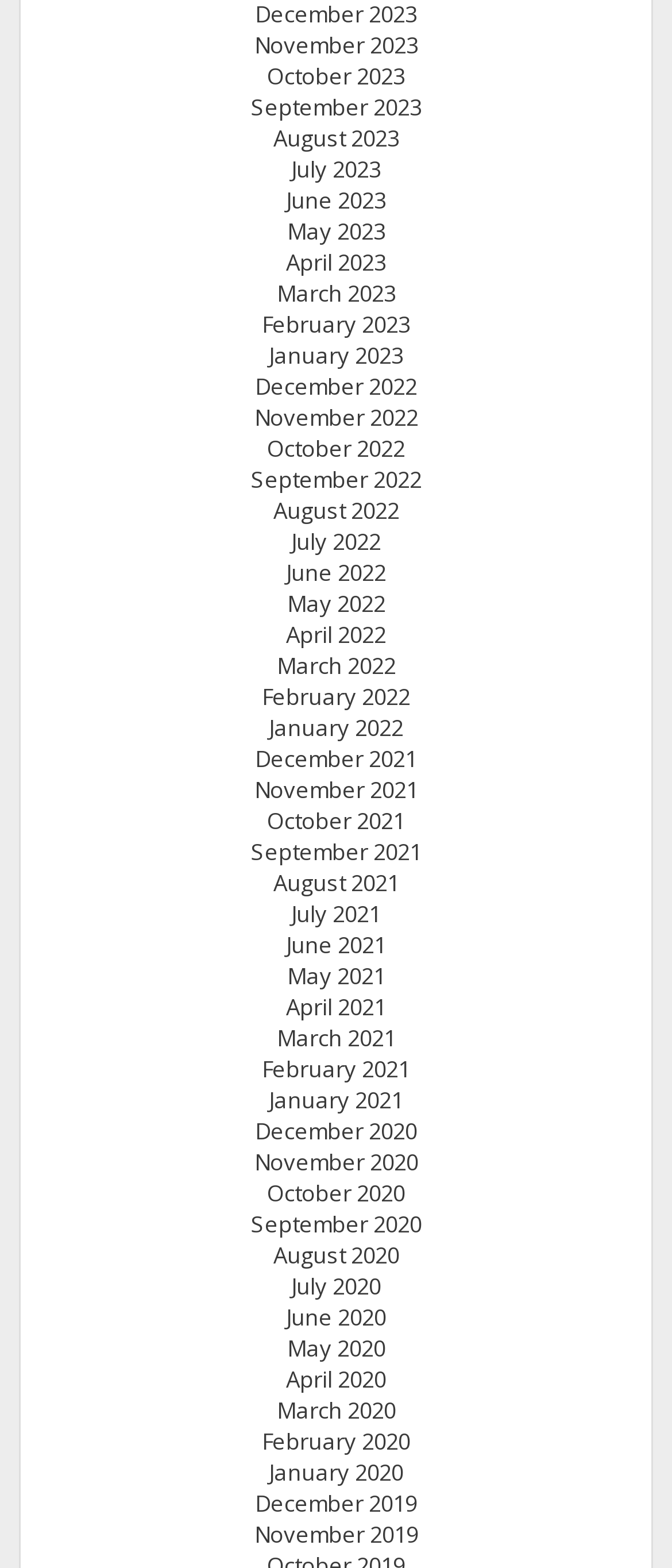What is the pattern of the month listings?
Based on the visual, give a brief answer using one word or a short phrase.

Monthly